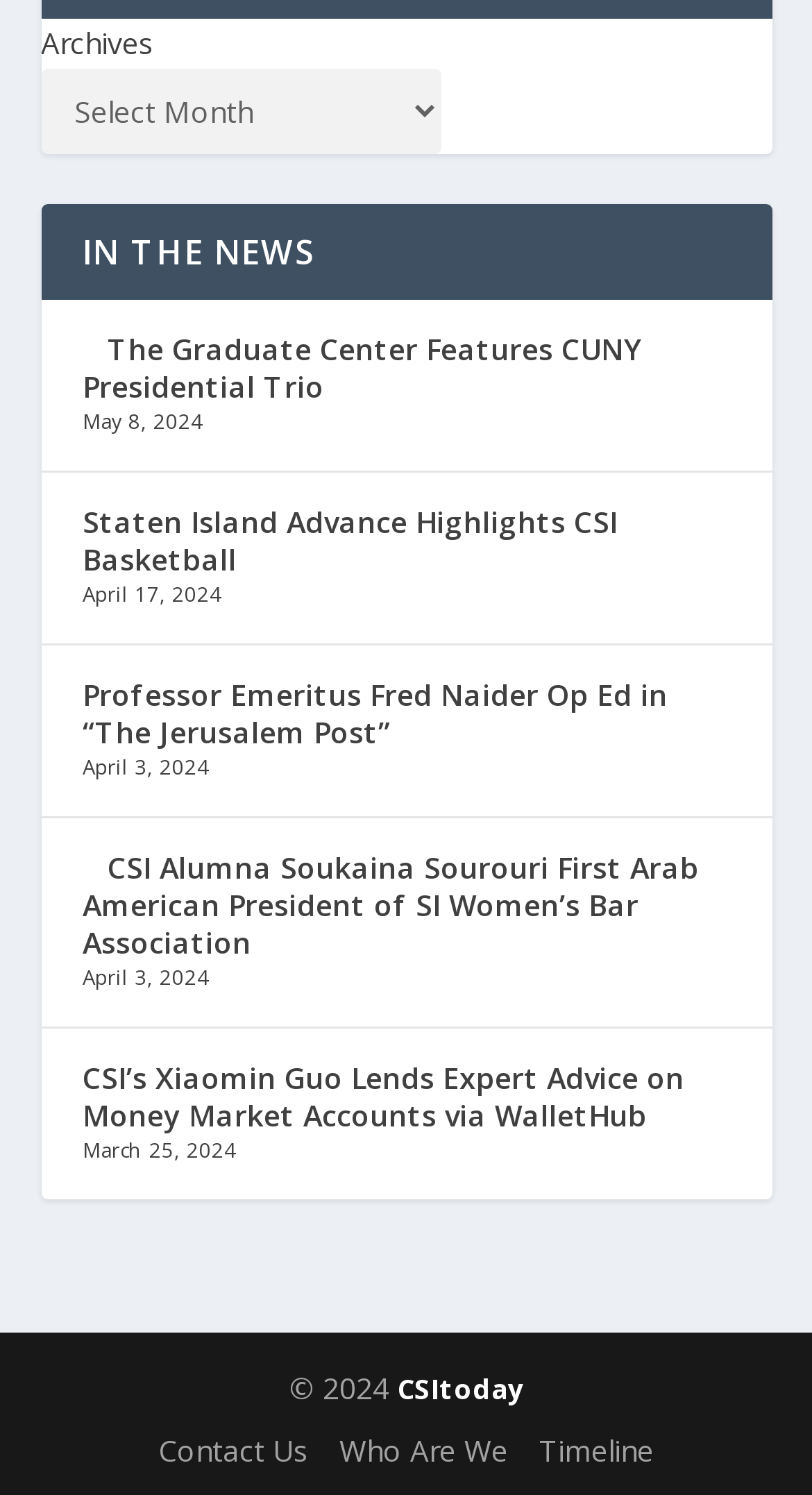Pinpoint the bounding box coordinates of the element you need to click to execute the following instruction: "Contact Us". The bounding box should be represented by four float numbers between 0 and 1, in the format [left, top, right, bottom].

[0.195, 0.957, 0.379, 0.984]